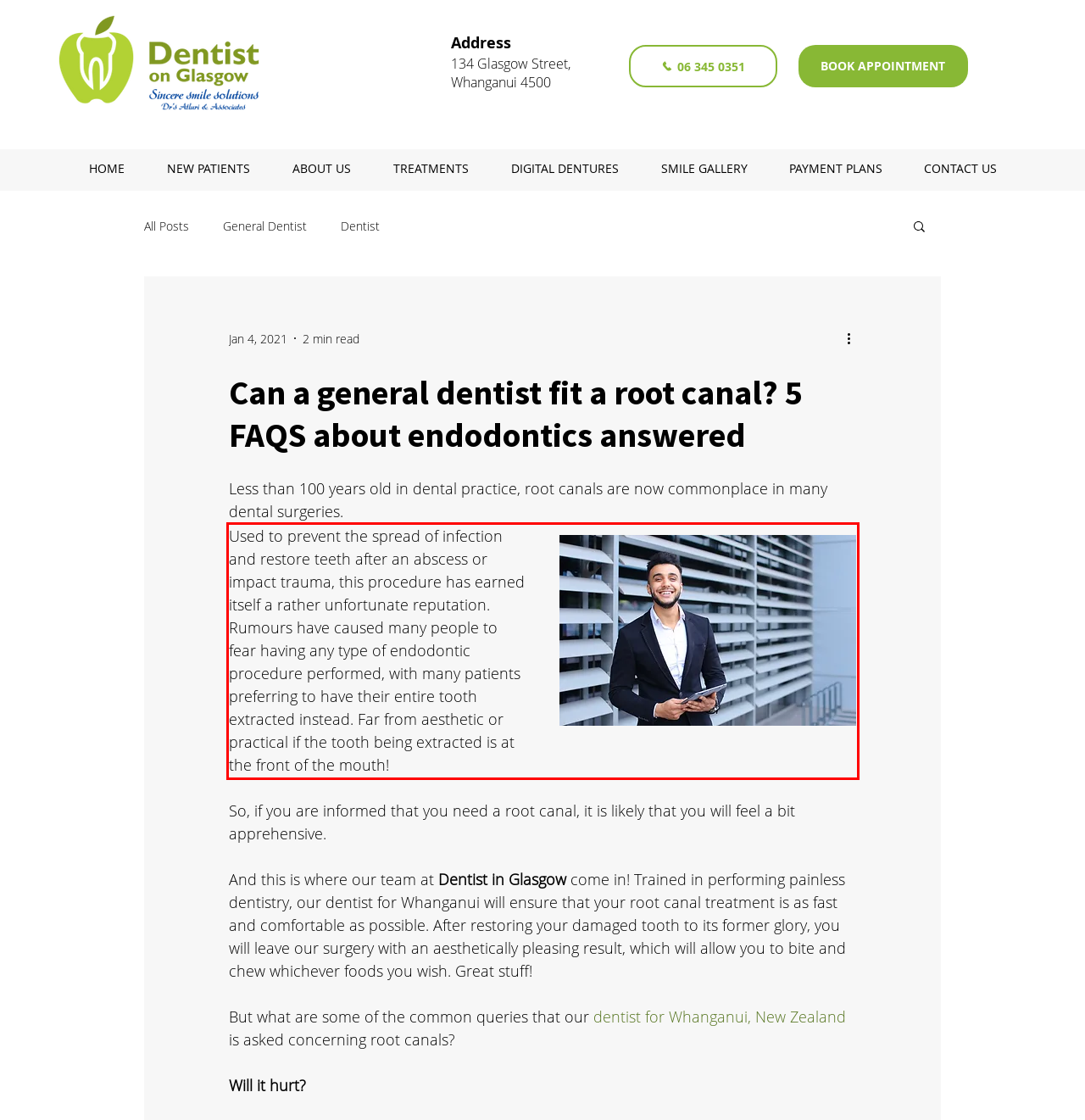Analyze the red bounding box in the provided webpage screenshot and generate the text content contained within.

Used to prevent the spread of infection and restore teeth after an abscess or impact trauma, this procedure has earned itself a rather unfortunate reputation. Rumours have caused many people to fear having any type of endodontic procedure performed, with many patients preferring to have their entire tooth extracted instead. Far from aesthetic or practical if the tooth being extracted is at the front of the mouth!